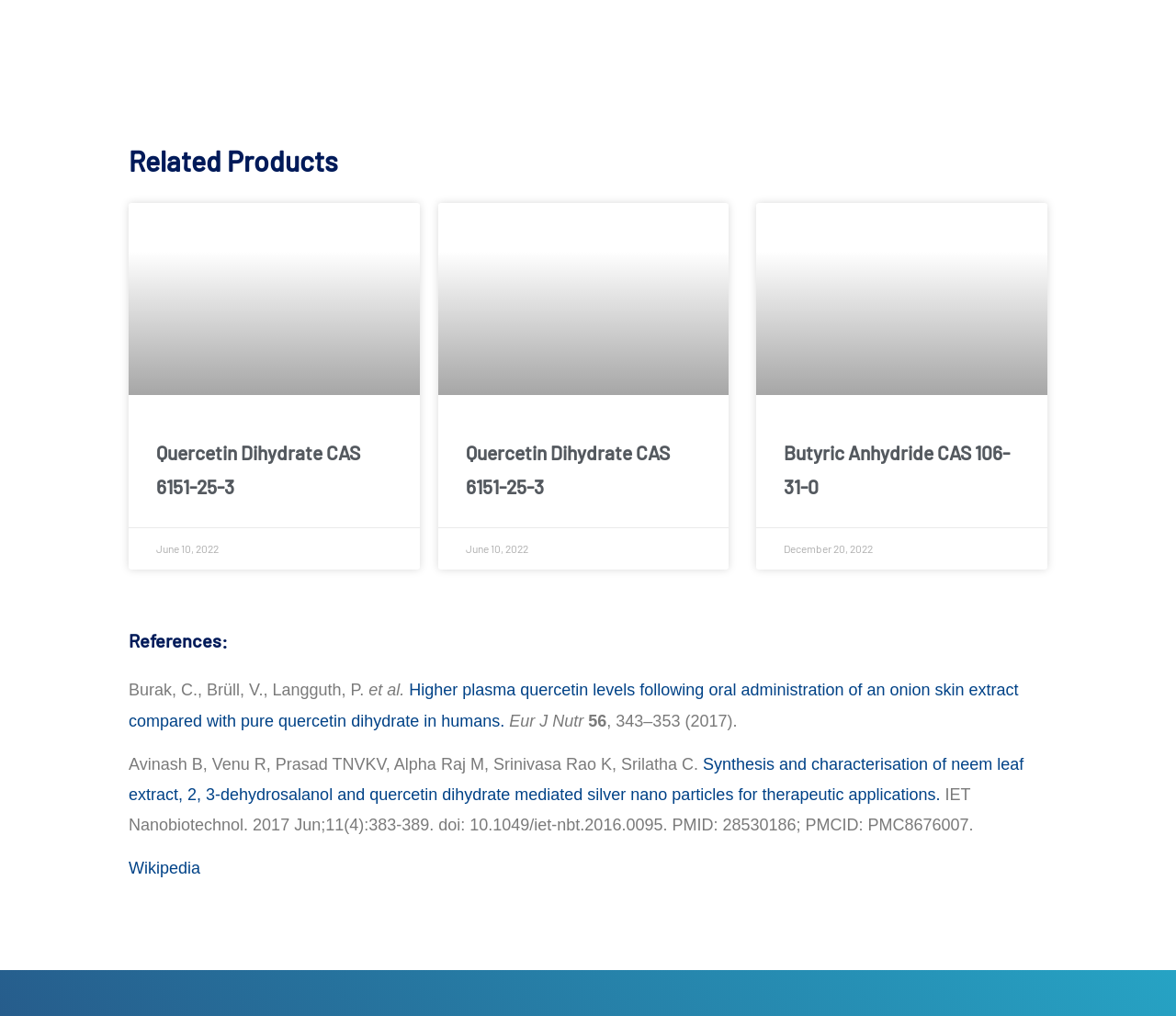Provide the bounding box coordinates for the area that should be clicked to complete the instruction: "Read the article about 'Butyric Anhydride CAS 106-31-0'".

[0.667, 0.43, 0.867, 0.496]